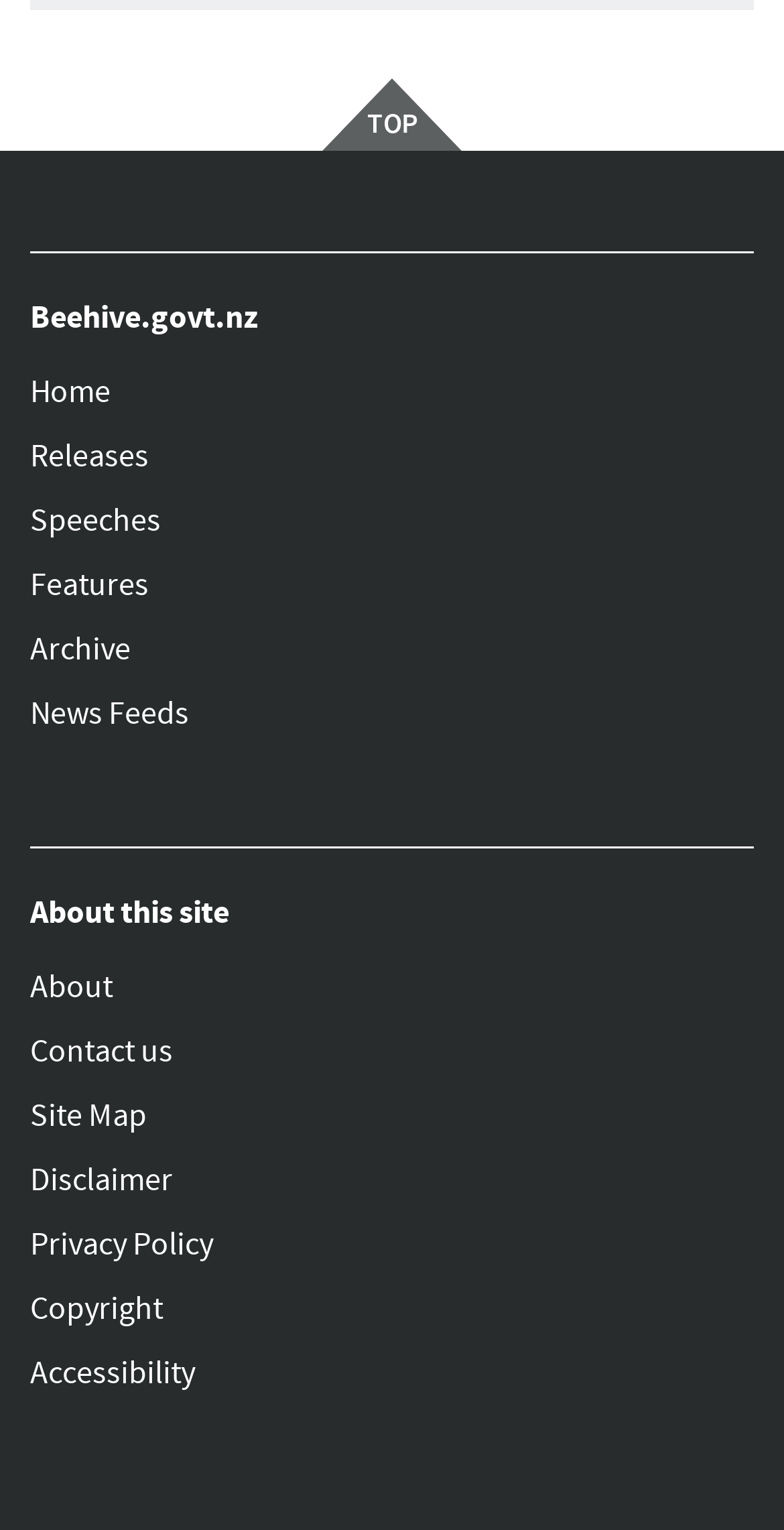Refer to the image and provide an in-depth answer to the question:
What are the main categories on the website?

The main categories on the website can be found in the navigation section at the top of the page, which includes links to 'Home', 'Releases', 'Speeches', 'Features', 'Archive', and 'News Feeds'.